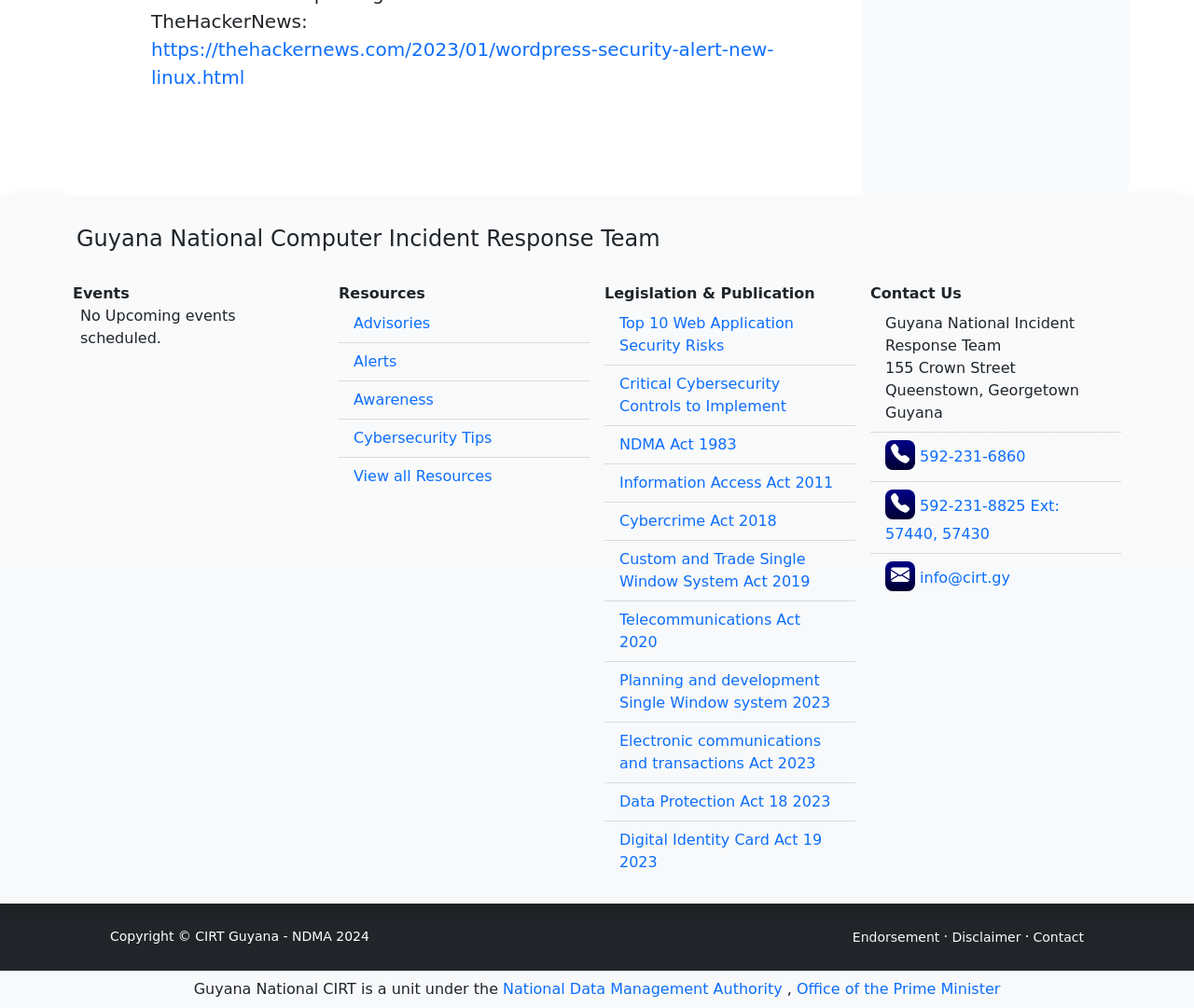Highlight the bounding box coordinates of the element that should be clicked to carry out the following instruction: "Visit the 'National Data Management Authority' website". The coordinates must be given as four float numbers ranging from 0 to 1, i.e., [left, top, right, bottom].

[0.421, 0.972, 0.655, 0.99]